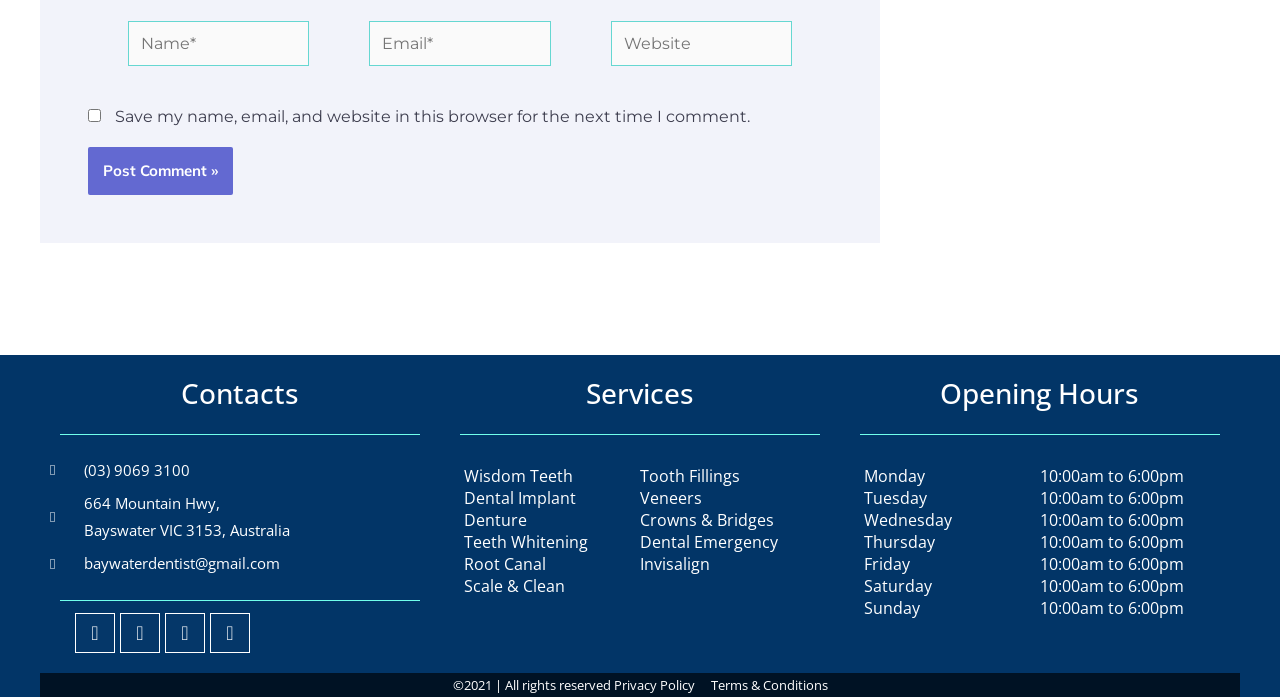Find the bounding box coordinates of the element I should click to carry out the following instruction: "Call the phone number".

[0.039, 0.655, 0.227, 0.695]